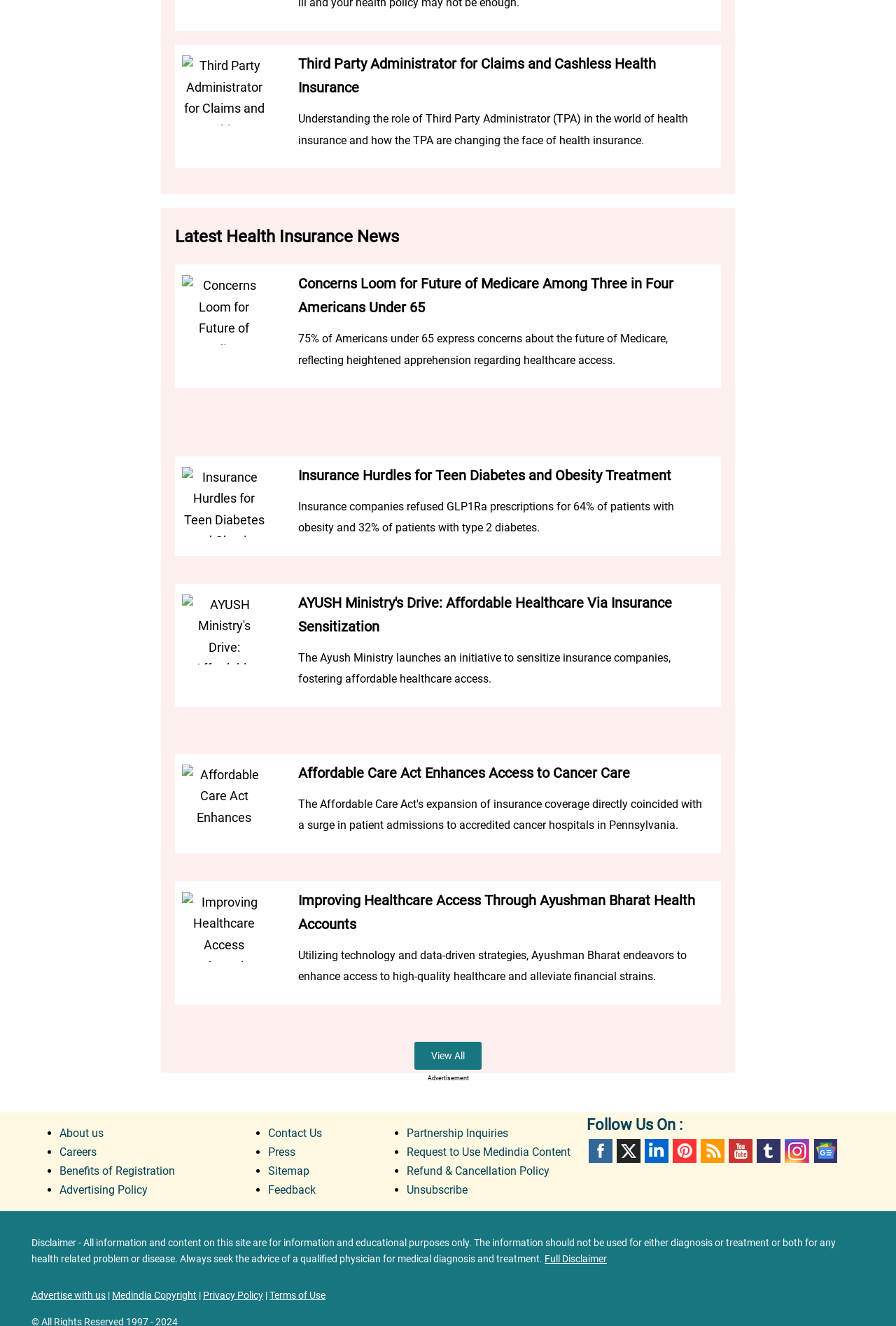Can you look at the image and give a comprehensive answer to the question:
What type of content is available on this webpage?

The webpage contains a list of links to news articles related to health insurance, with summaries and images accompanying each article.